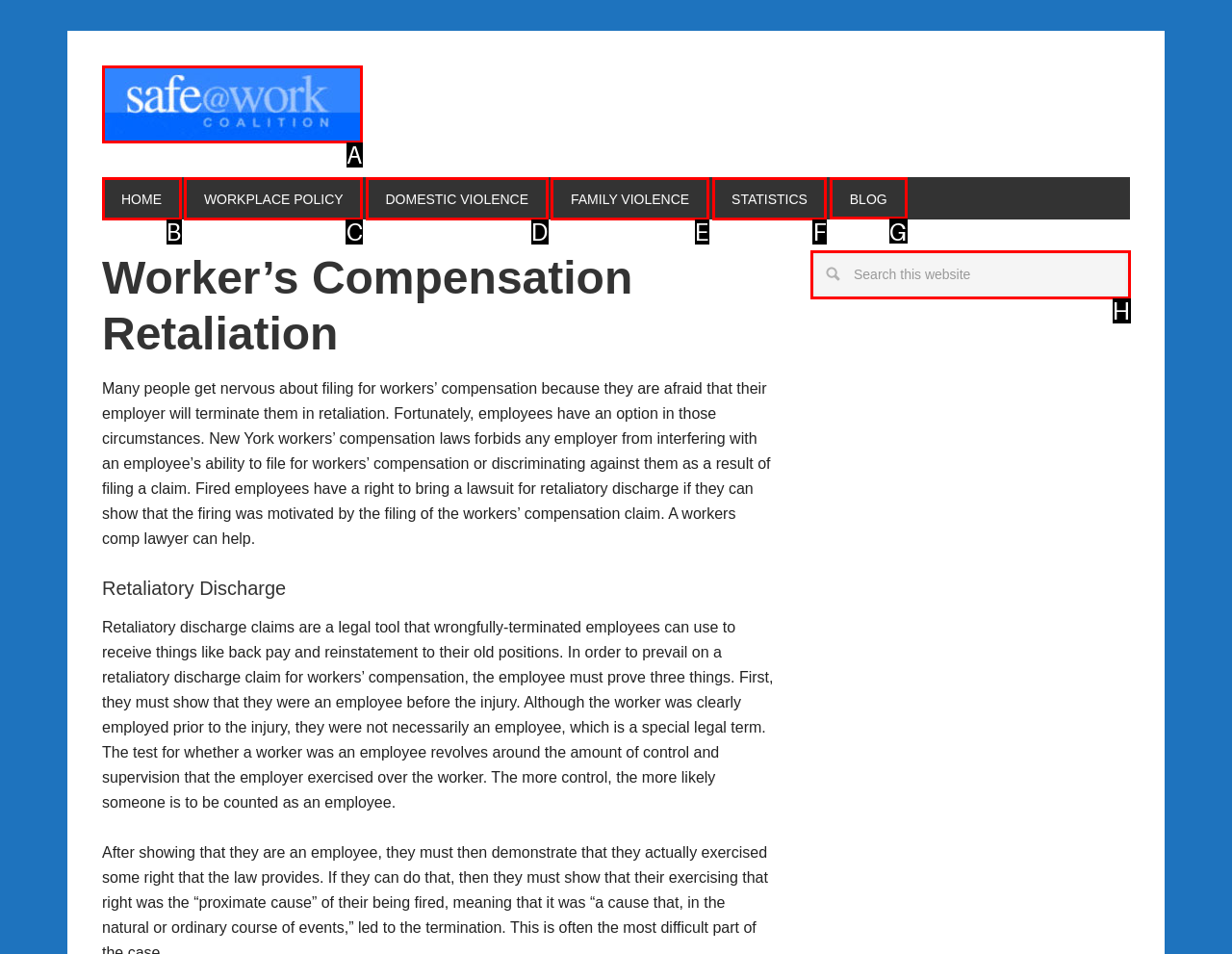From the available options, which lettered element should I click to complete this task: click the 'BLOG' link?

G